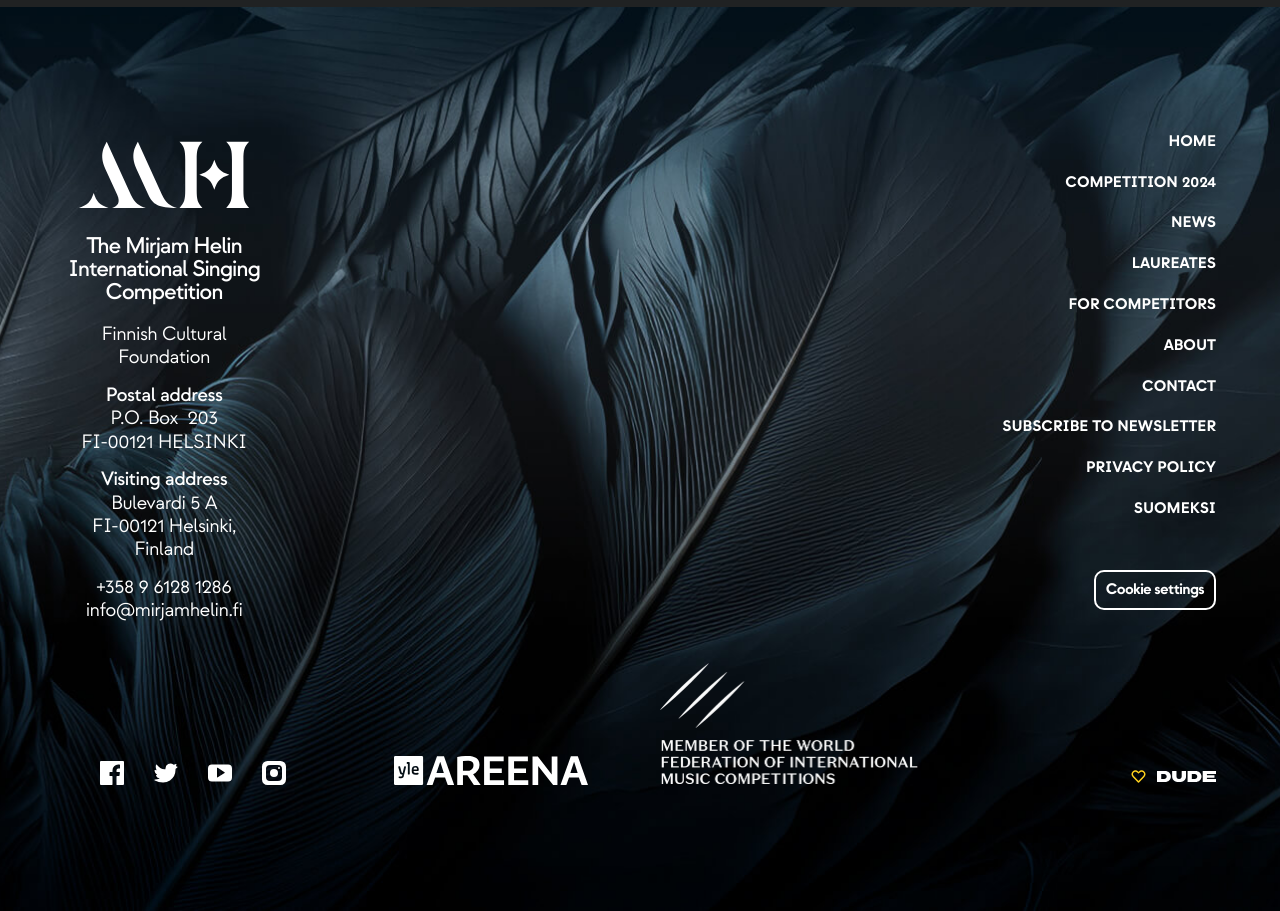How many social media links are available? Analyze the screenshot and reply with just one word or a short phrase.

4